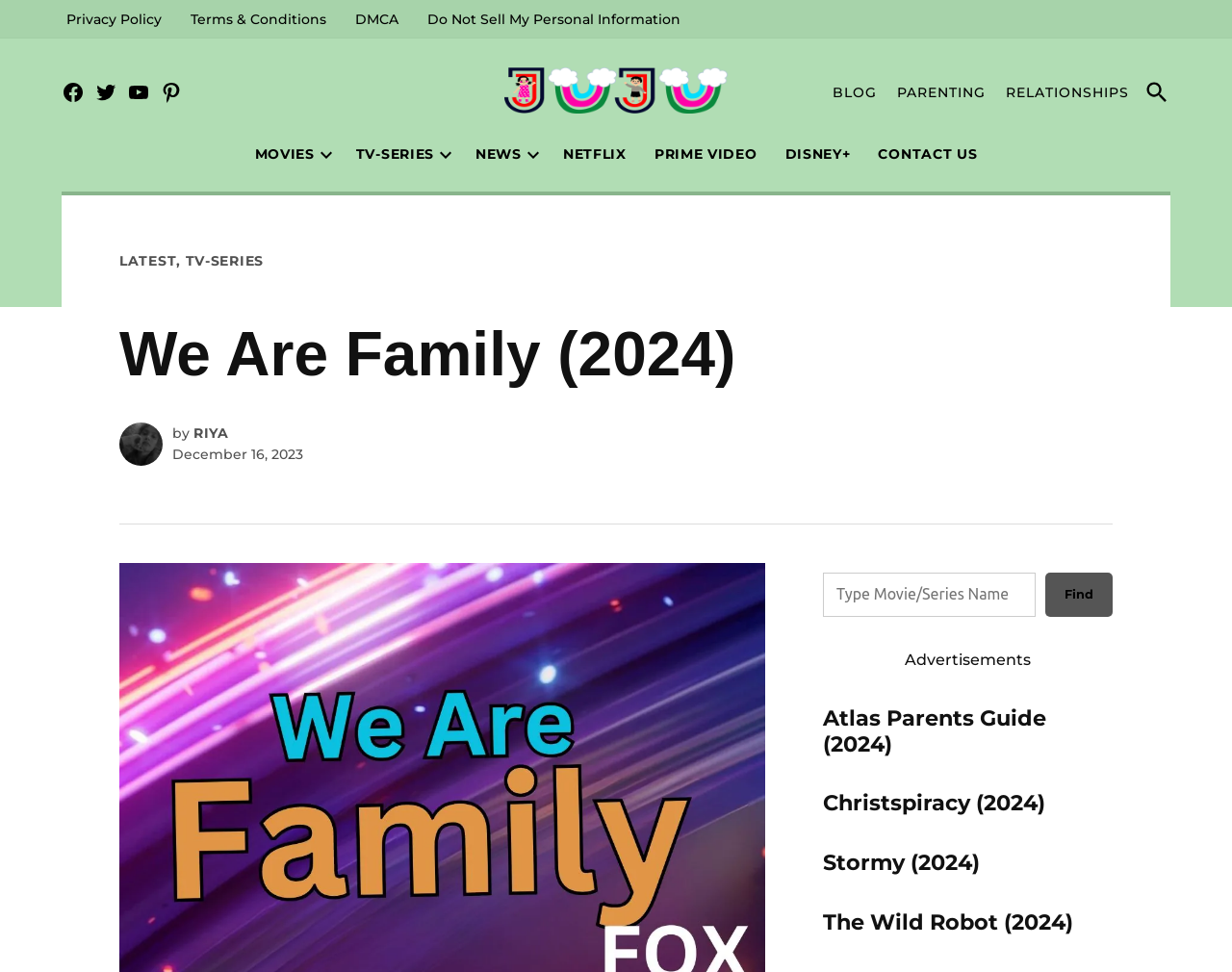Determine the bounding box coordinates of the element's region needed to click to follow the instruction: "Click on the Facebook social link". Provide these coordinates as four float numbers between 0 and 1, formatted as [left, top, right, bottom].

[0.05, 0.083, 0.069, 0.108]